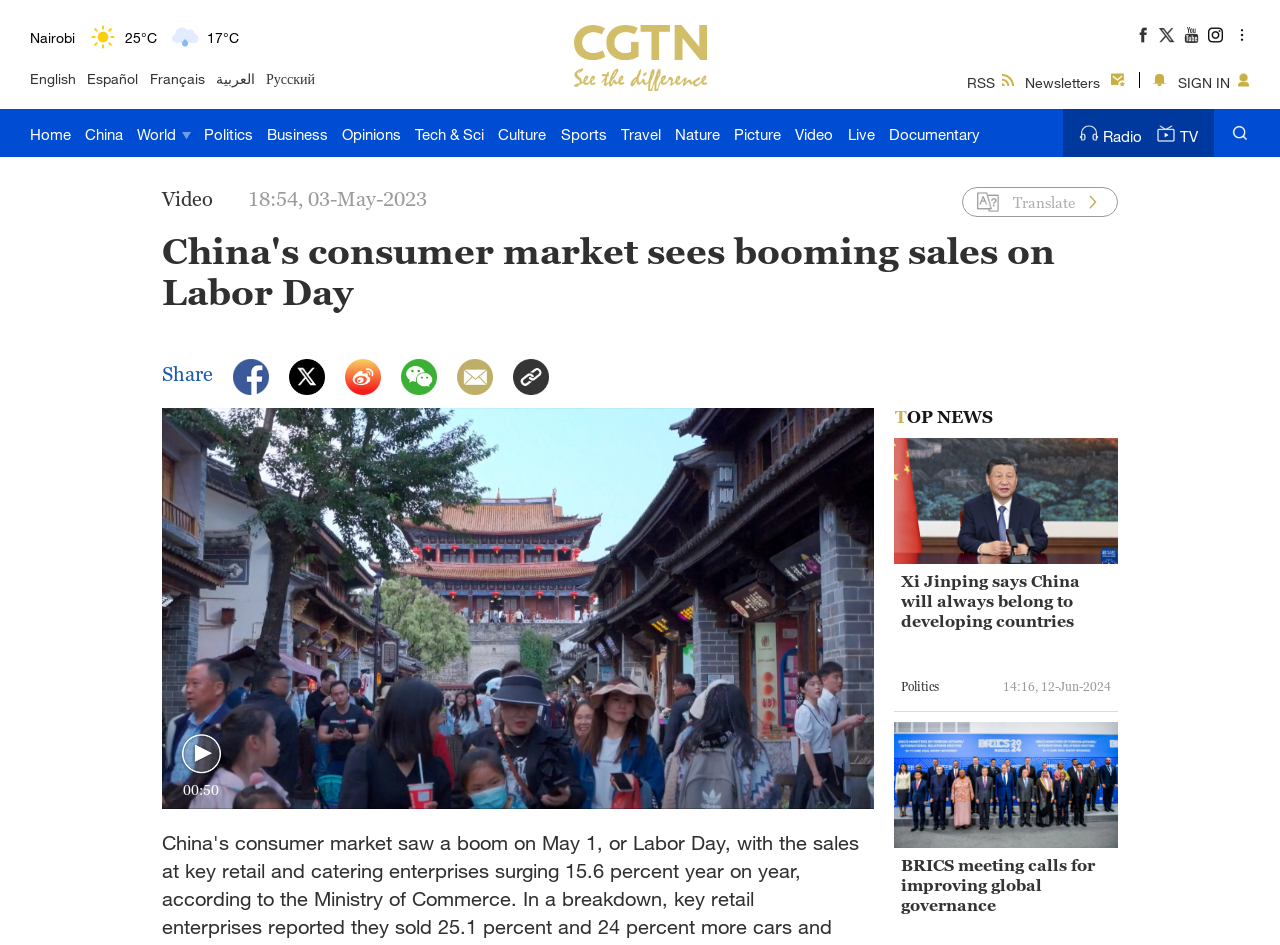What is the time listed next to the 'Video' section?
Deliver a detailed and extensive answer to the question.

I found the time listed next to the 'Video' section by looking at the section of the webpage that lists video content. The time is listed as 18:54, 03-May-2023.